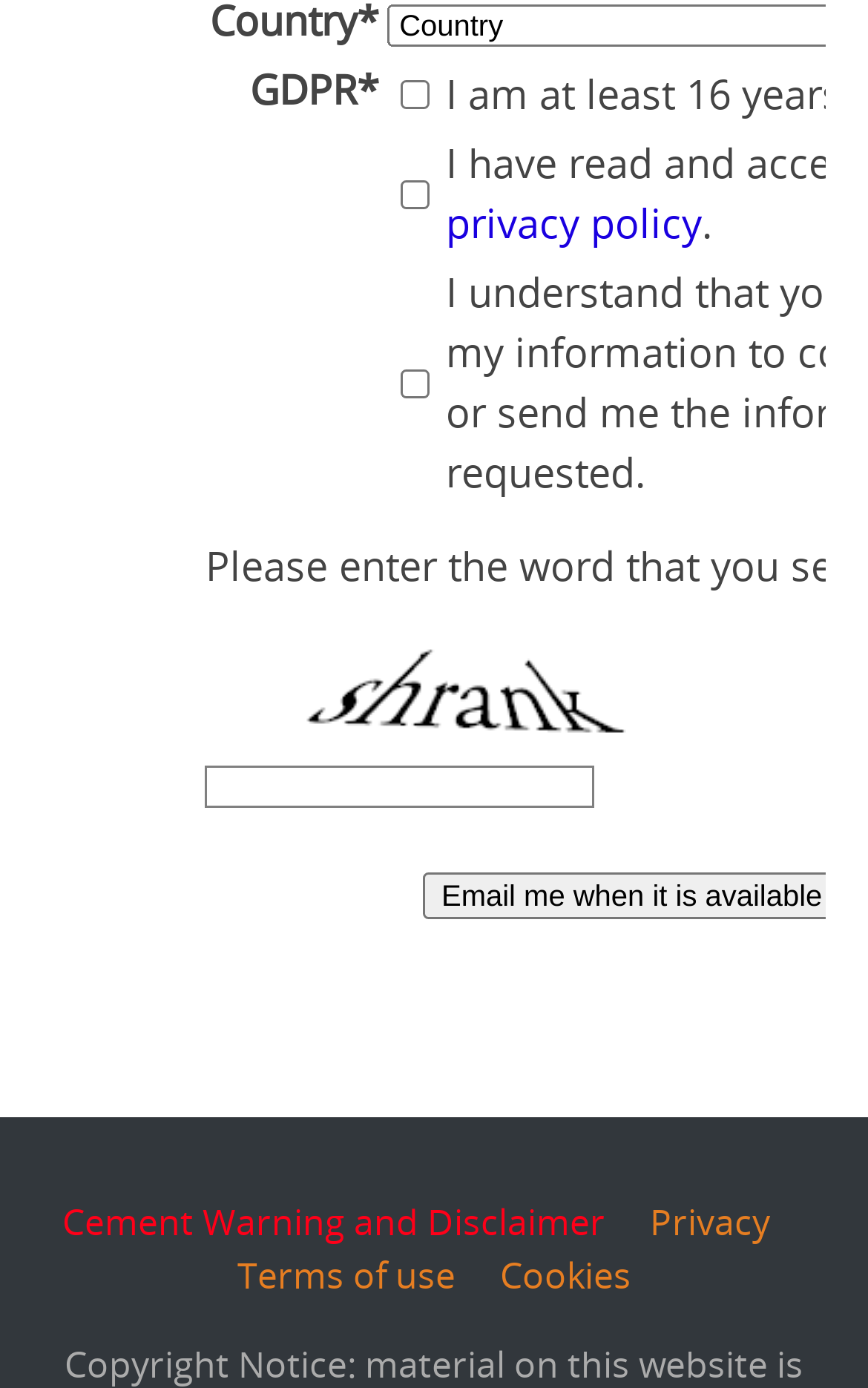Locate the bounding box coordinates of the clickable area to execute the instruction: "Check the box to confirm you are at least 16 years of age.". Provide the coordinates as four float numbers between 0 and 1, represented as [left, top, right, bottom].

[0.463, 0.058, 0.496, 0.079]